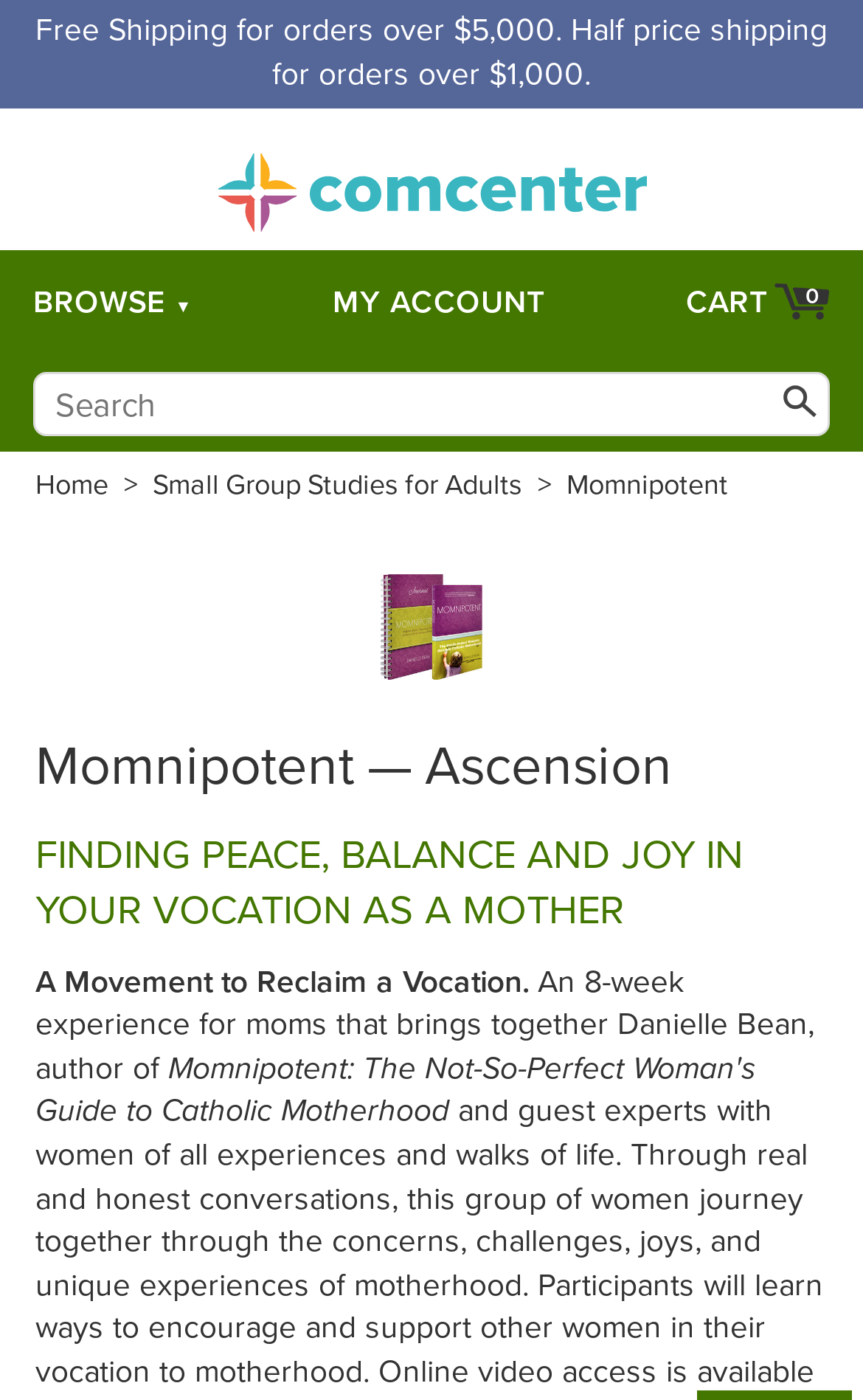Identify the bounding box coordinates of the specific part of the webpage to click to complete this instruction: "Search for something".

[0.038, 0.265, 0.962, 0.311]